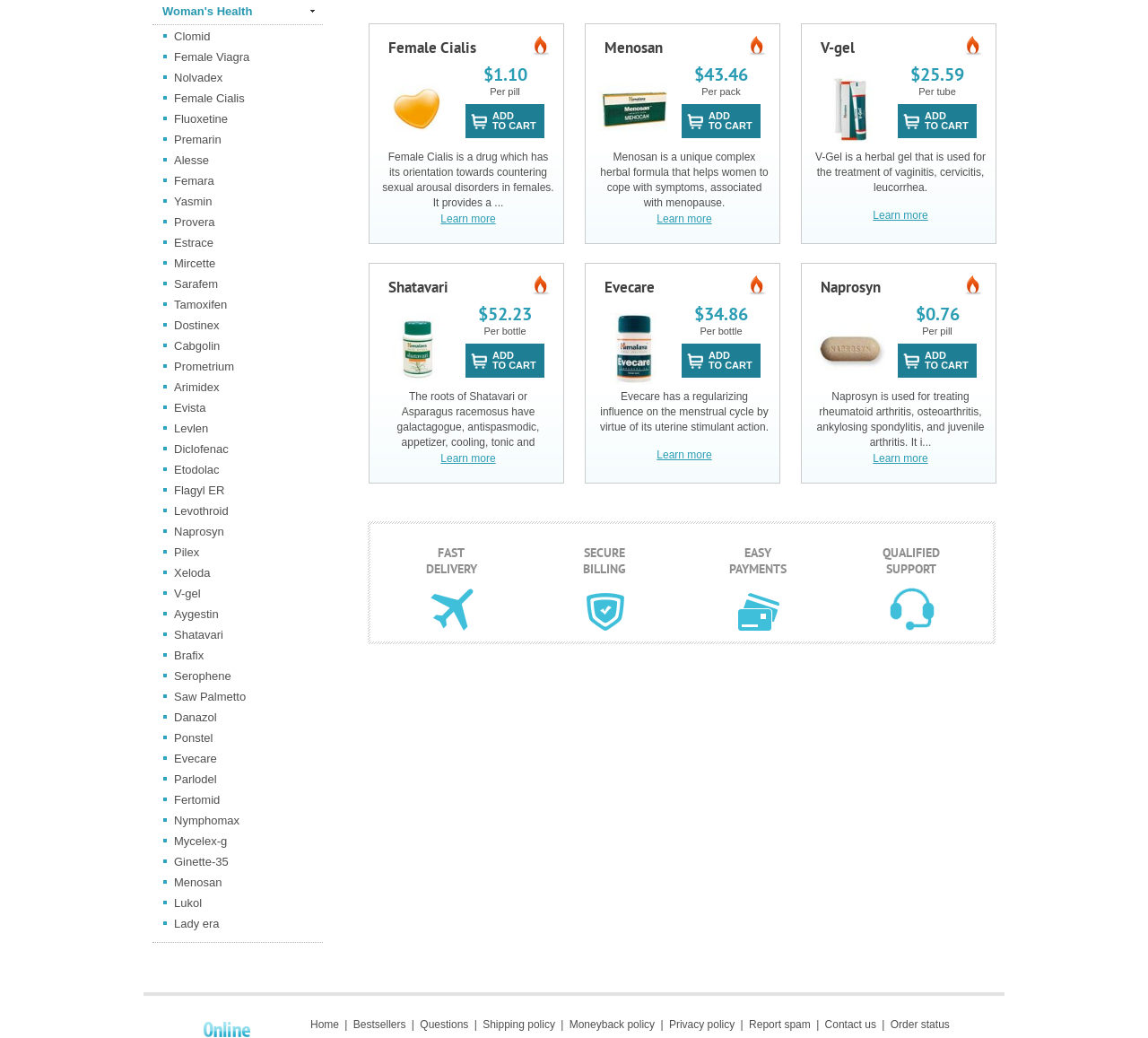Pinpoint the bounding box coordinates of the clickable area needed to execute the instruction: "Add Menosan to cart". The coordinates should be specified as four float numbers between 0 and 1, i.e., [left, top, right, bottom].

[0.594, 0.1, 0.662, 0.133]